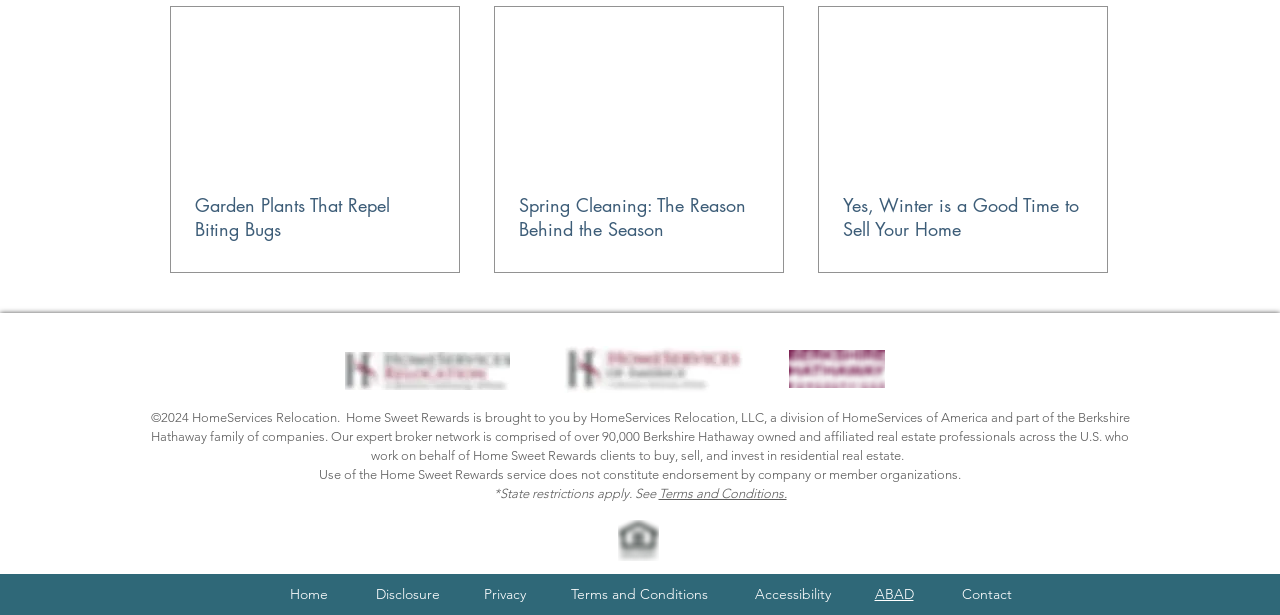Identify the bounding box coordinates of the part that should be clicked to carry out this instruction: "Click on the link 'Yes, Winter is a Good Time to Sell Your Home'".

[0.659, 0.314, 0.846, 0.392]